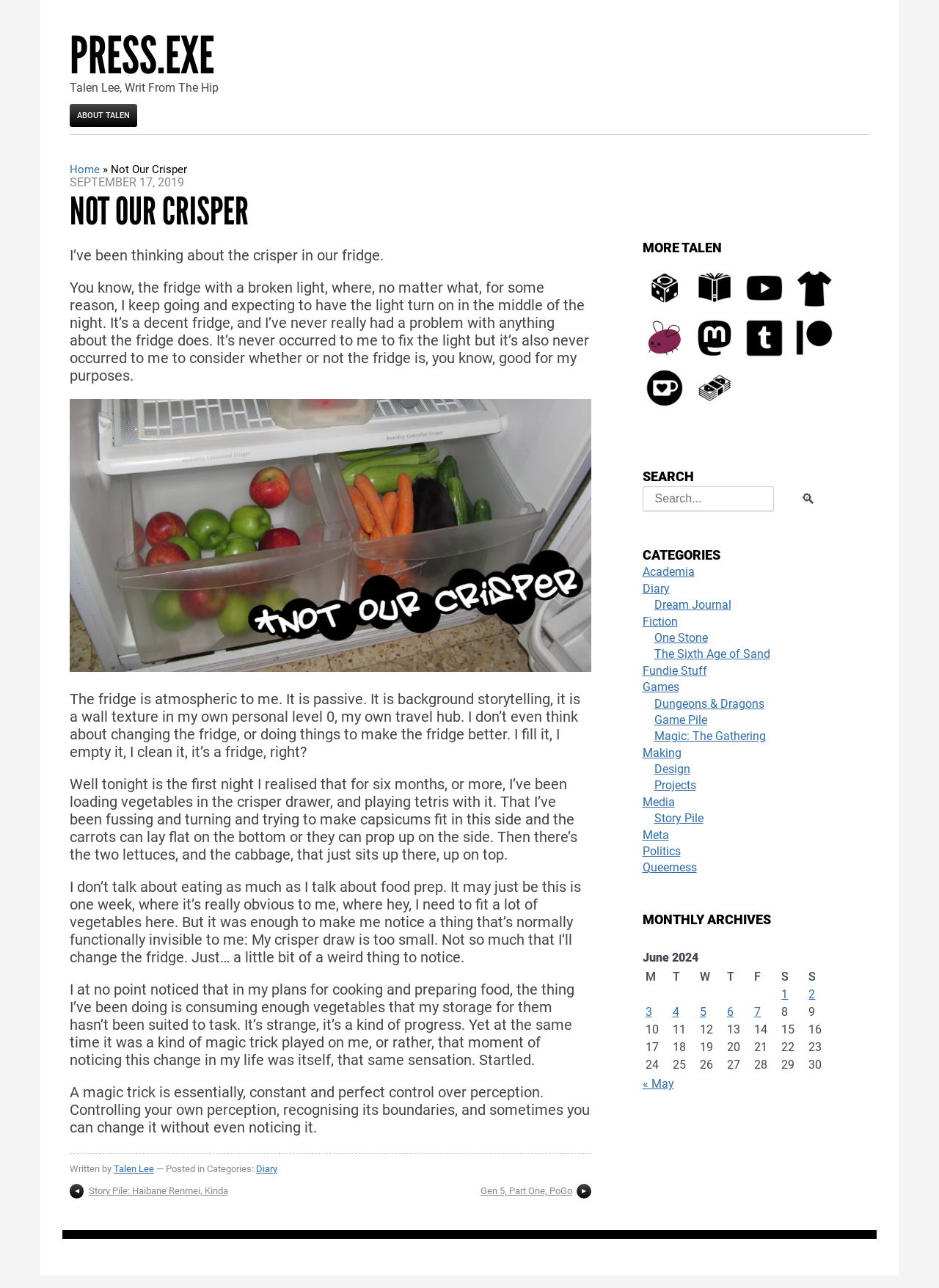Provide your answer in one word or a succinct phrase for the question: 
How many images are in the 'MORE TALEN' section?

8